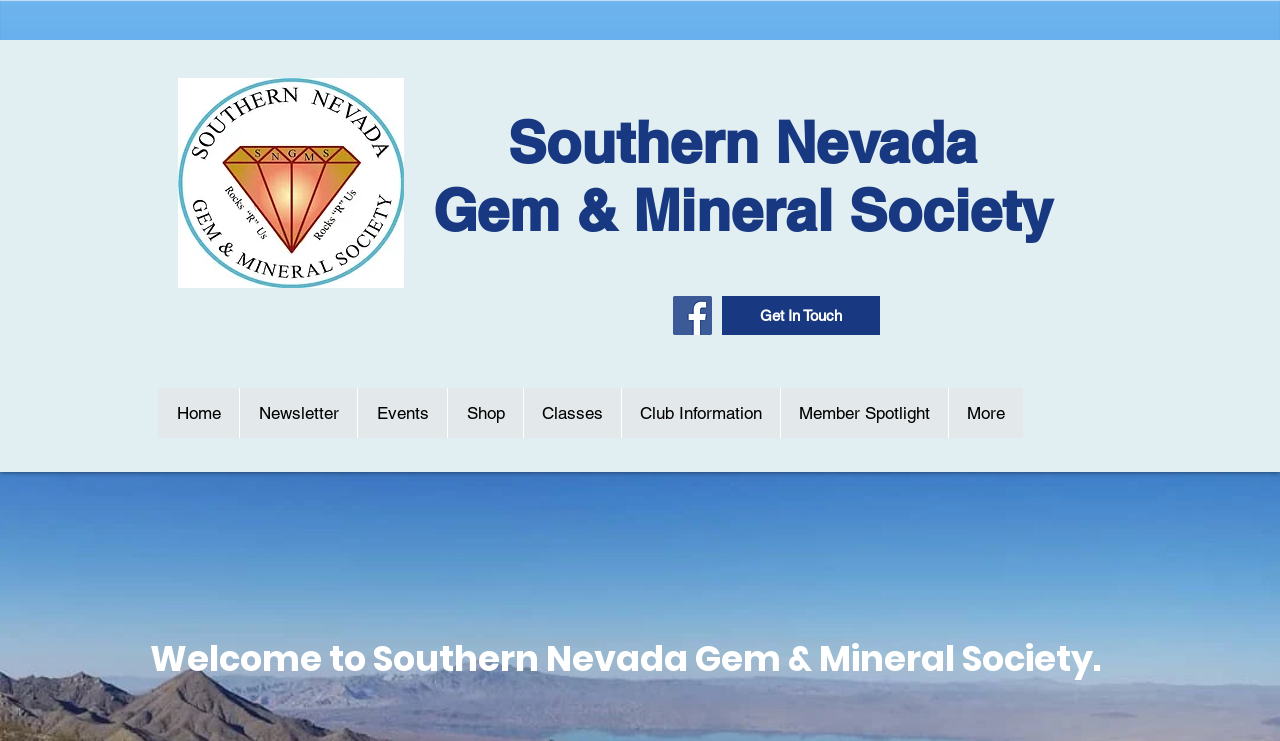Please locate the bounding box coordinates of the element's region that needs to be clicked to follow the instruction: "Get in touch with the society". The bounding box coordinates should be provided as four float numbers between 0 and 1, i.e., [left, top, right, bottom].

[0.564, 0.399, 0.688, 0.452]